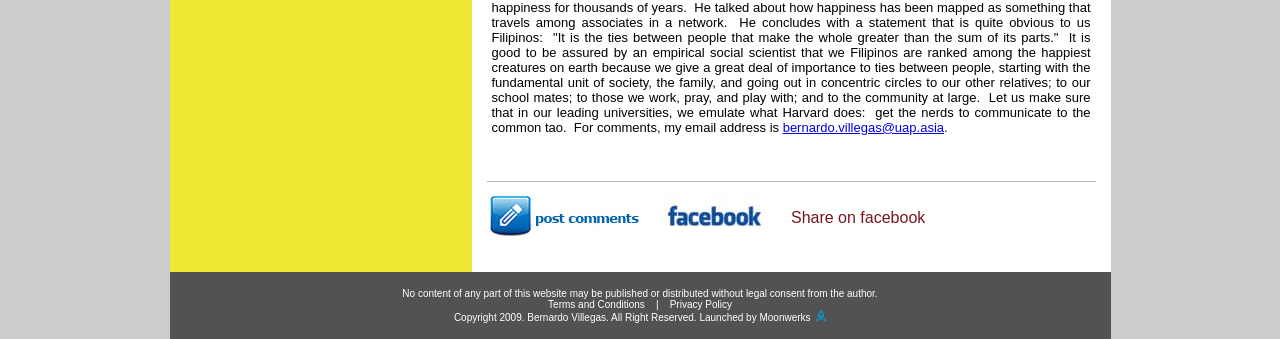Give a one-word or short phrase answer to the question: 
What is the email address of the website owner?

bernardo.villegas@uap.asia